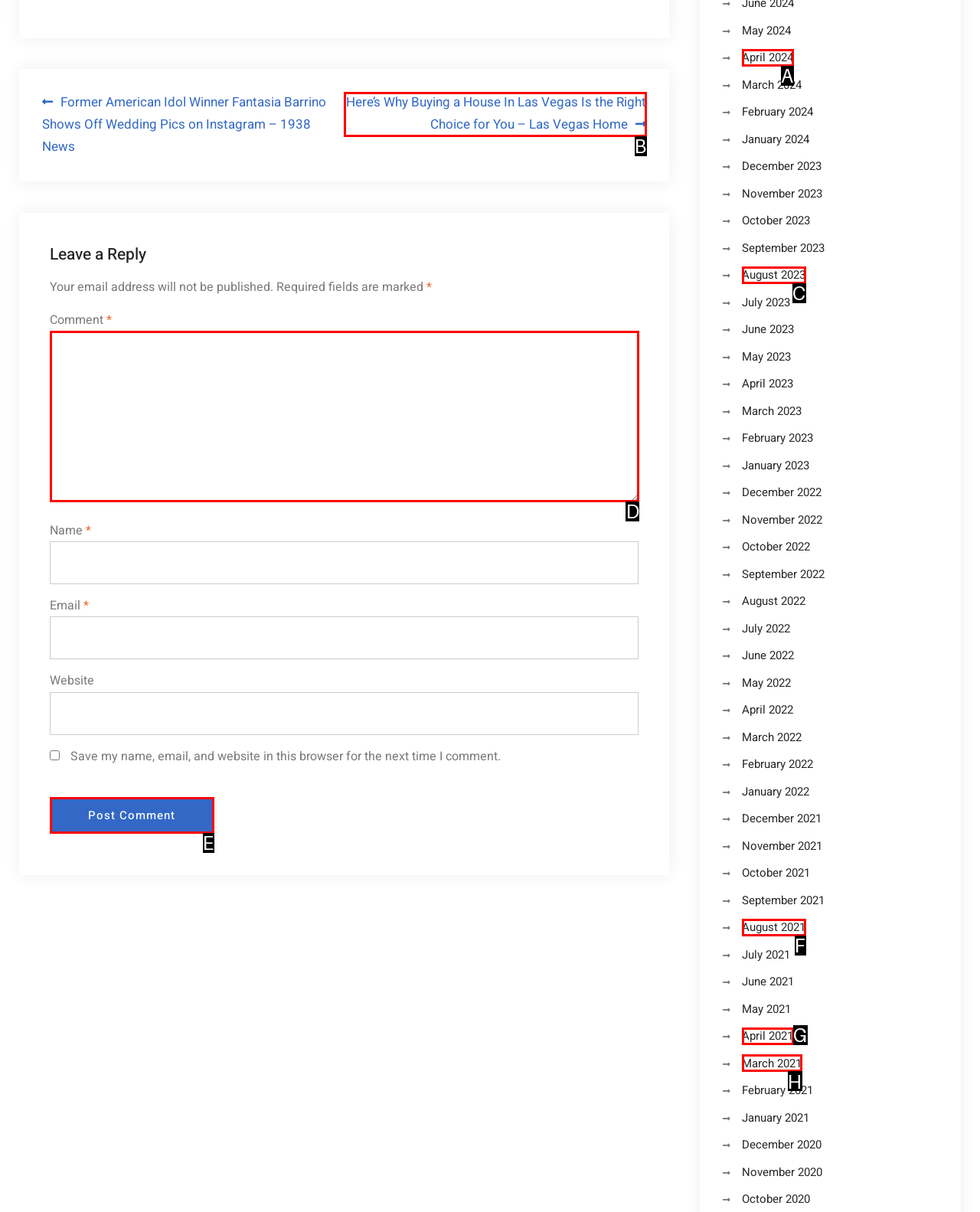Based on the choices marked in the screenshot, which letter represents the correct UI element to perform the task: Type your comment in the 'Comment' field?

D